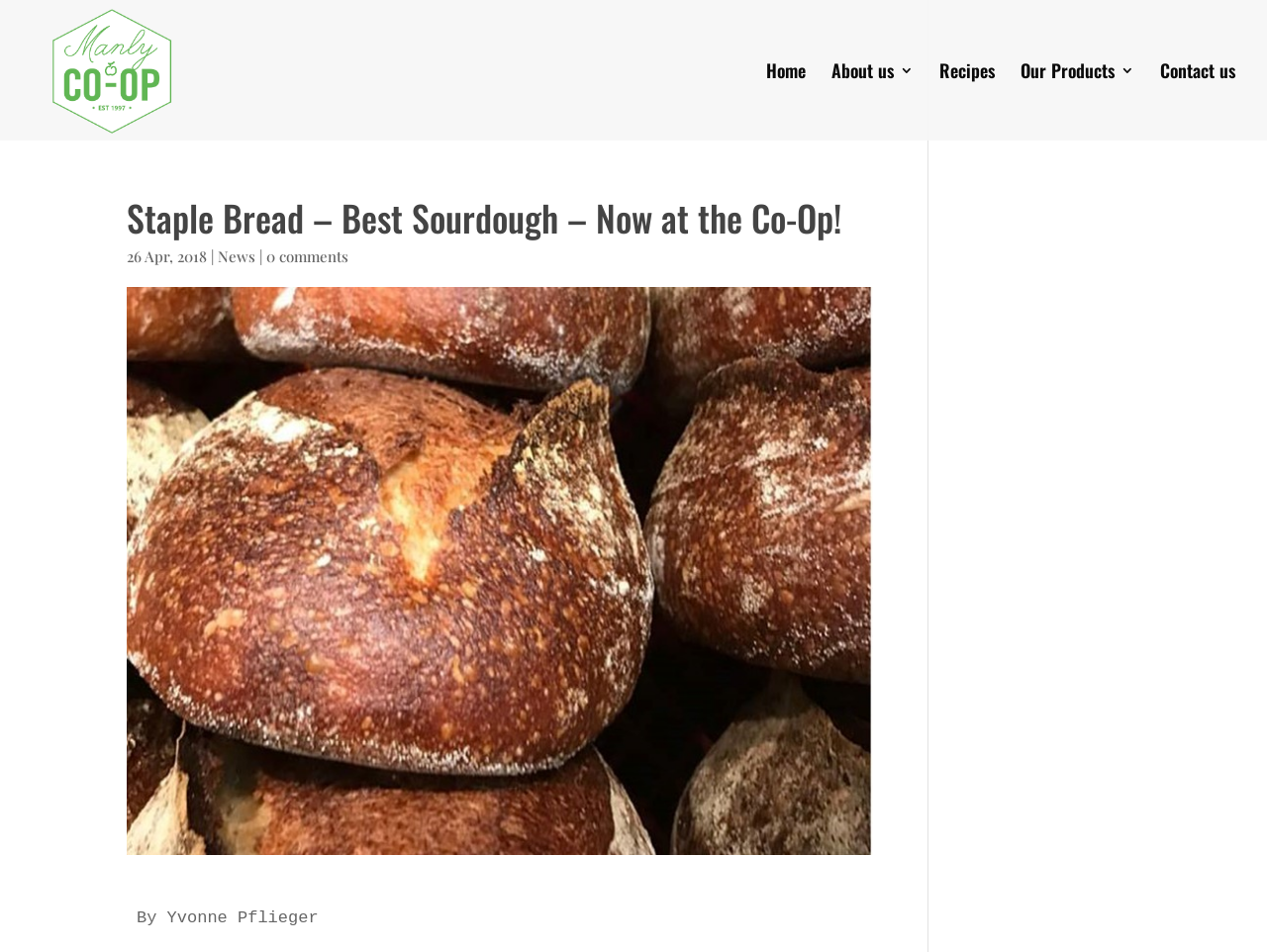What is the name of the organization that awarded the bread?
Based on the screenshot, provide your answer in one word or phrase.

Royal Agricultural Society of NSW